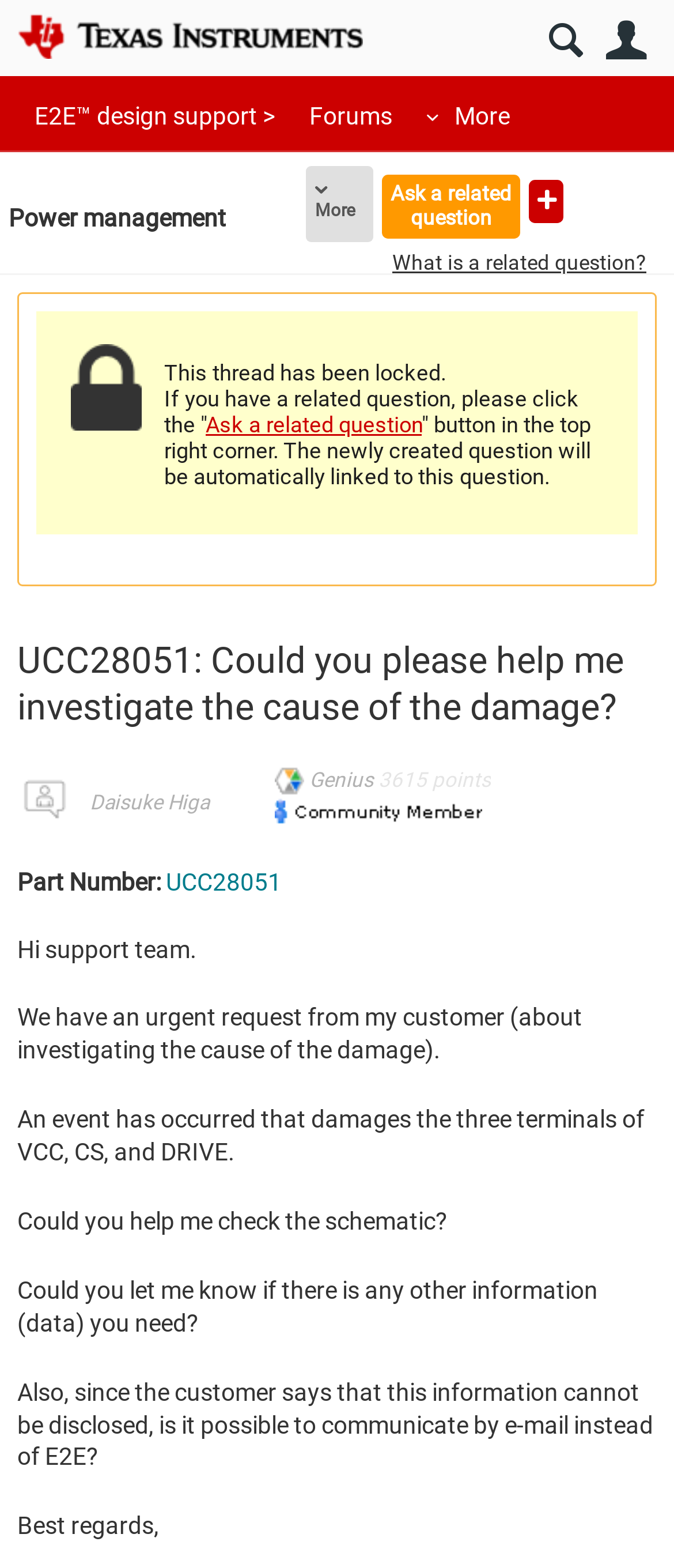Provide a brief response to the question using a single word or phrase: 
What is the user's request to the support team?

Investigate the cause of the damage